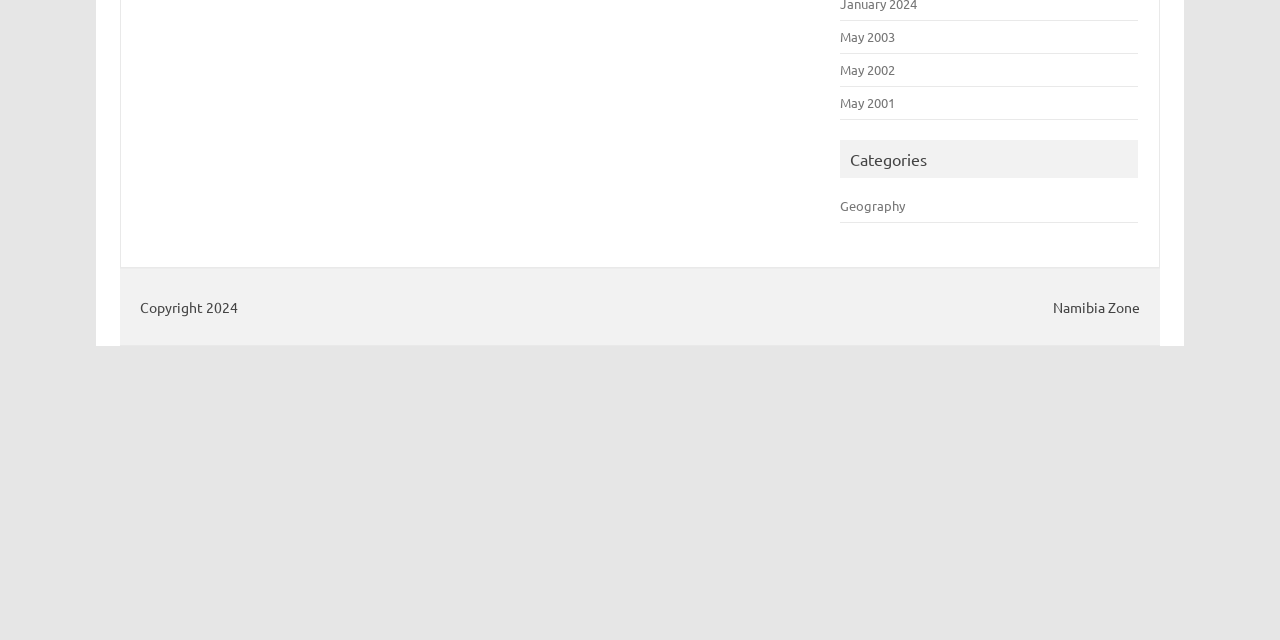Provide the bounding box coordinates of the HTML element this sentence describes: "Geography". The bounding box coordinates consist of four float numbers between 0 and 1, i.e., [left, top, right, bottom].

[0.657, 0.308, 0.707, 0.334]